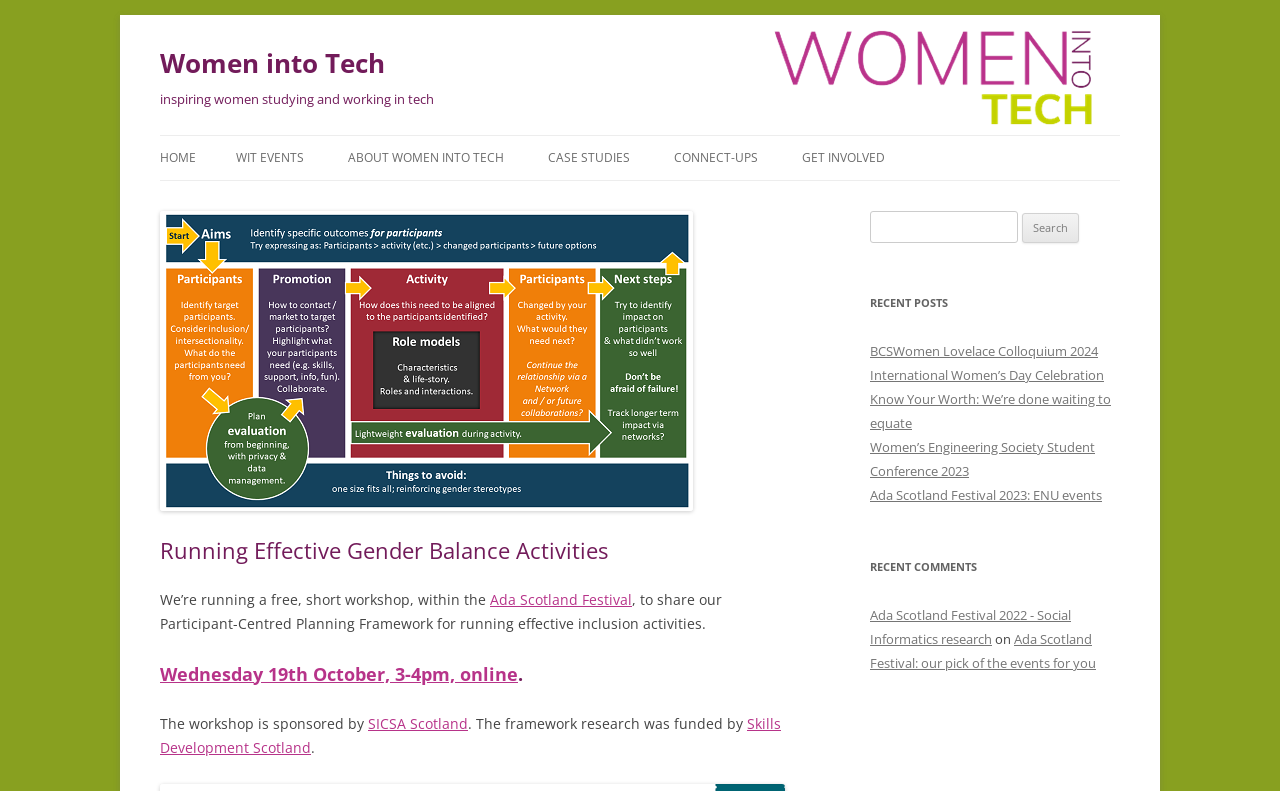Can you determine the bounding box coordinates of the area that needs to be clicked to fulfill the following instruction: "Search for something"?

[0.68, 0.267, 0.795, 0.308]